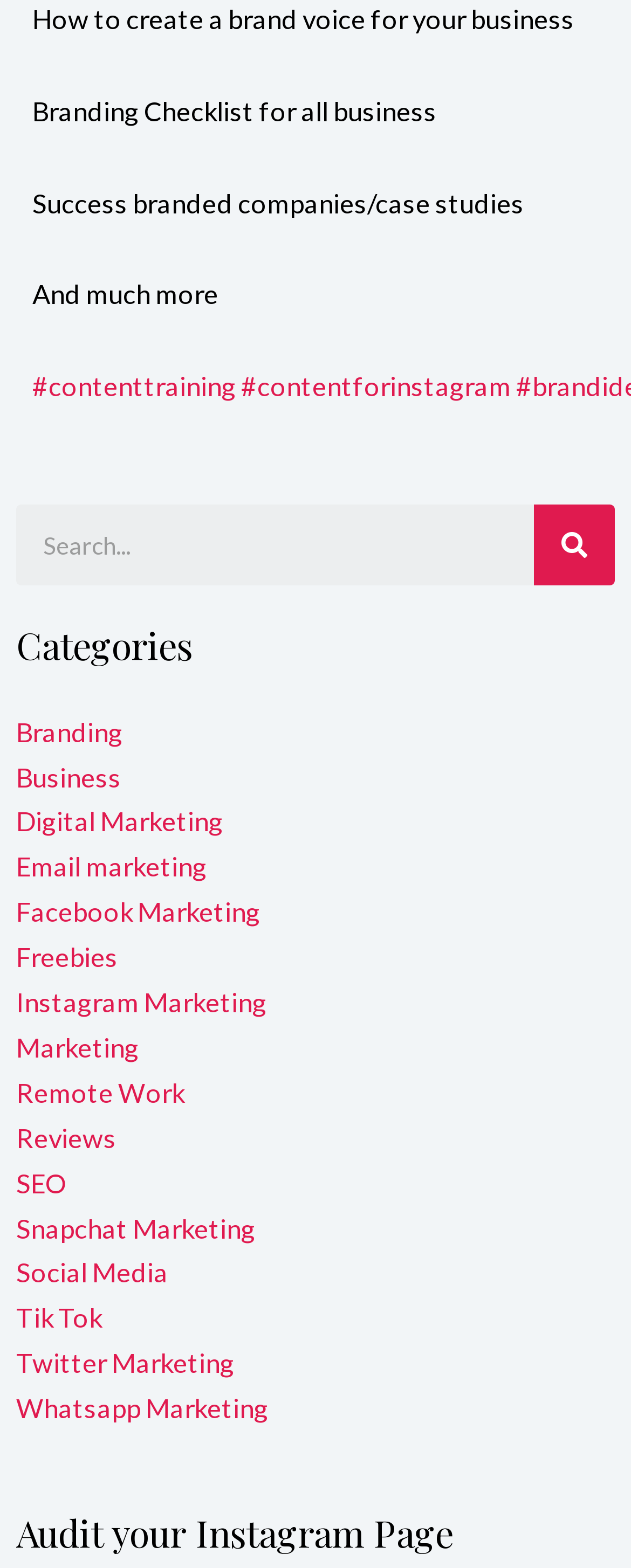Determine the bounding box coordinates for the clickable element required to fulfill the instruction: "Search for something". Provide the coordinates as four float numbers between 0 and 1, i.e., [left, top, right, bottom].

[0.026, 0.321, 0.974, 0.373]